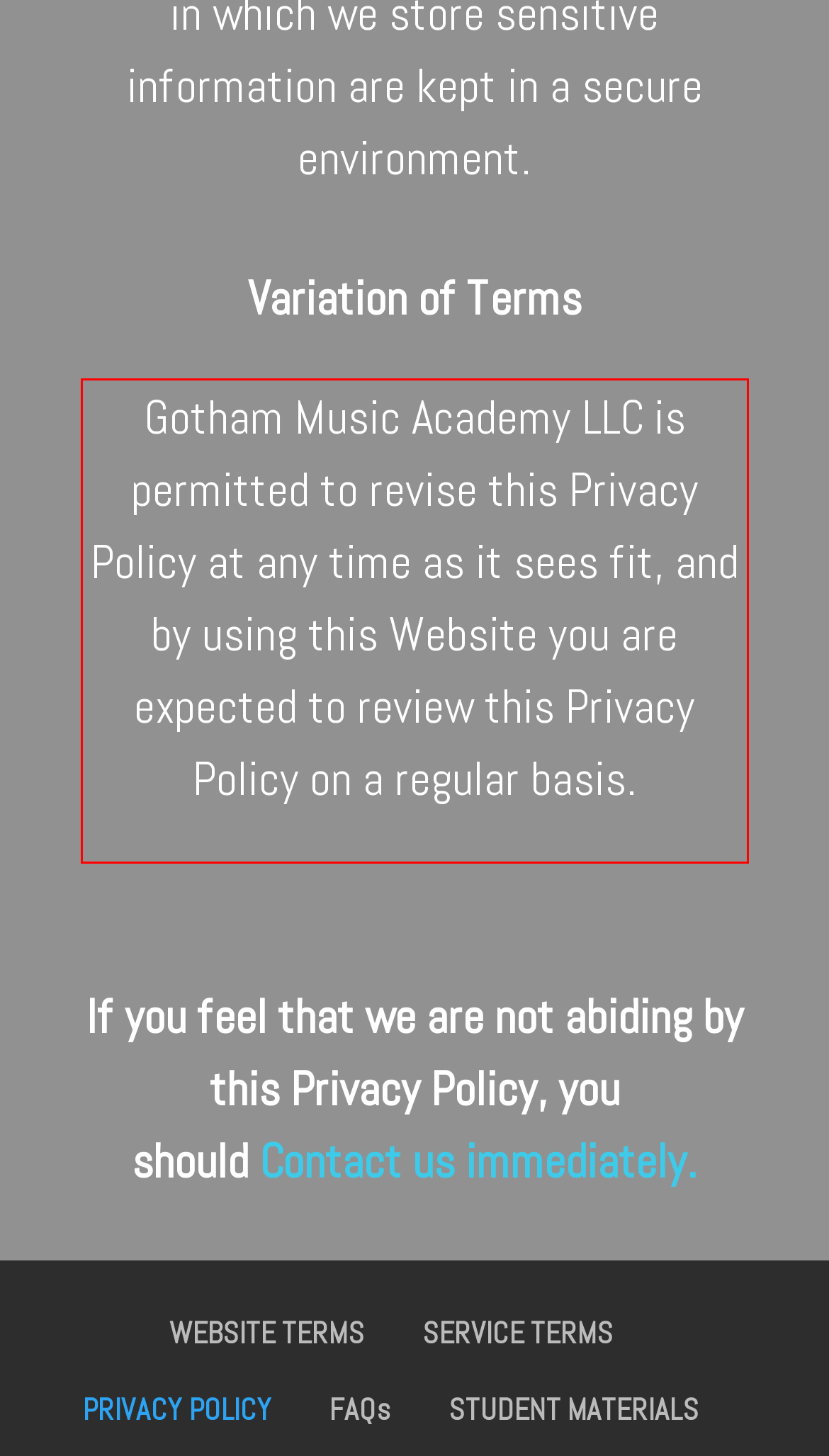Look at the screenshot of the webpage, locate the red rectangle bounding box, and generate the text content that it contains.

Gotham Music Academy LLC is permitted to revise this Privacy Policy at any time as it sees fit, and by using this Website you are expected to review this Privacy Policy on a regular basis.